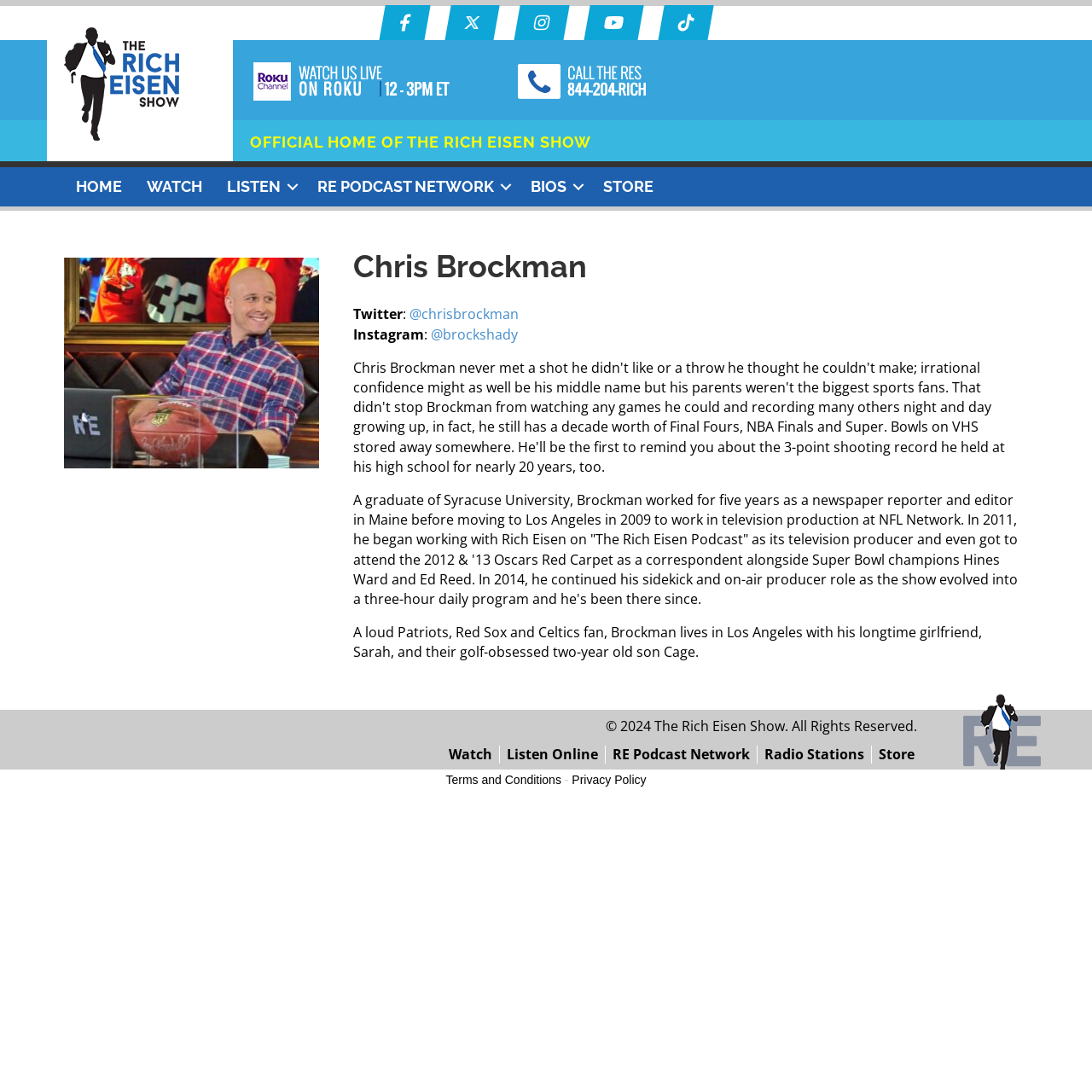Please specify the bounding box coordinates of the element that should be clicked to execute the given instruction: 'Call the Rich Eisen Show'. Ensure the coordinates are four float numbers between 0 and 1, expressed as [left, top, right, bottom].

[0.474, 0.065, 0.593, 0.082]